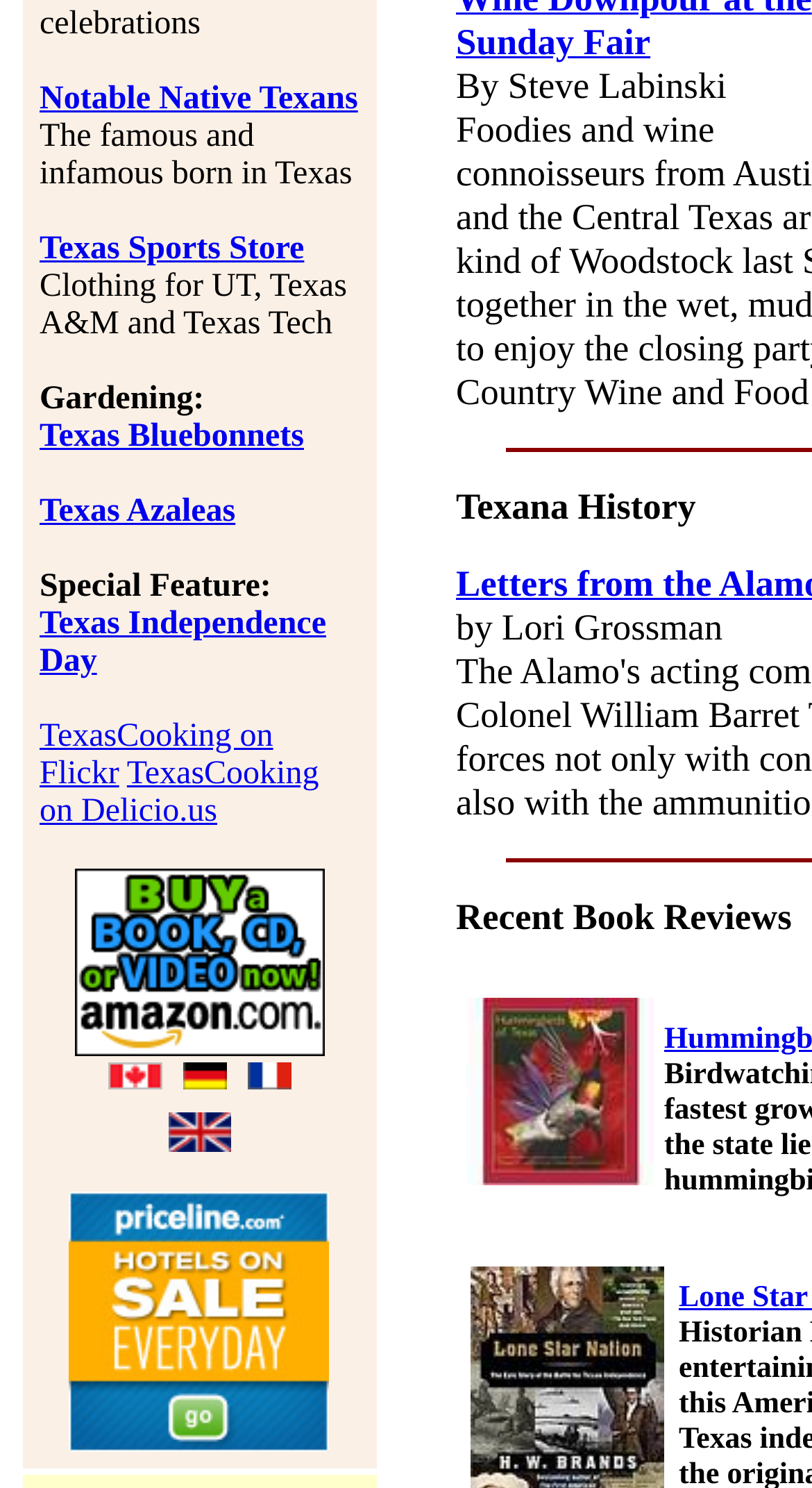Please reply to the following question using a single word or phrase: 
Who is the author of the 'Texana History' section?

Lori Grossman